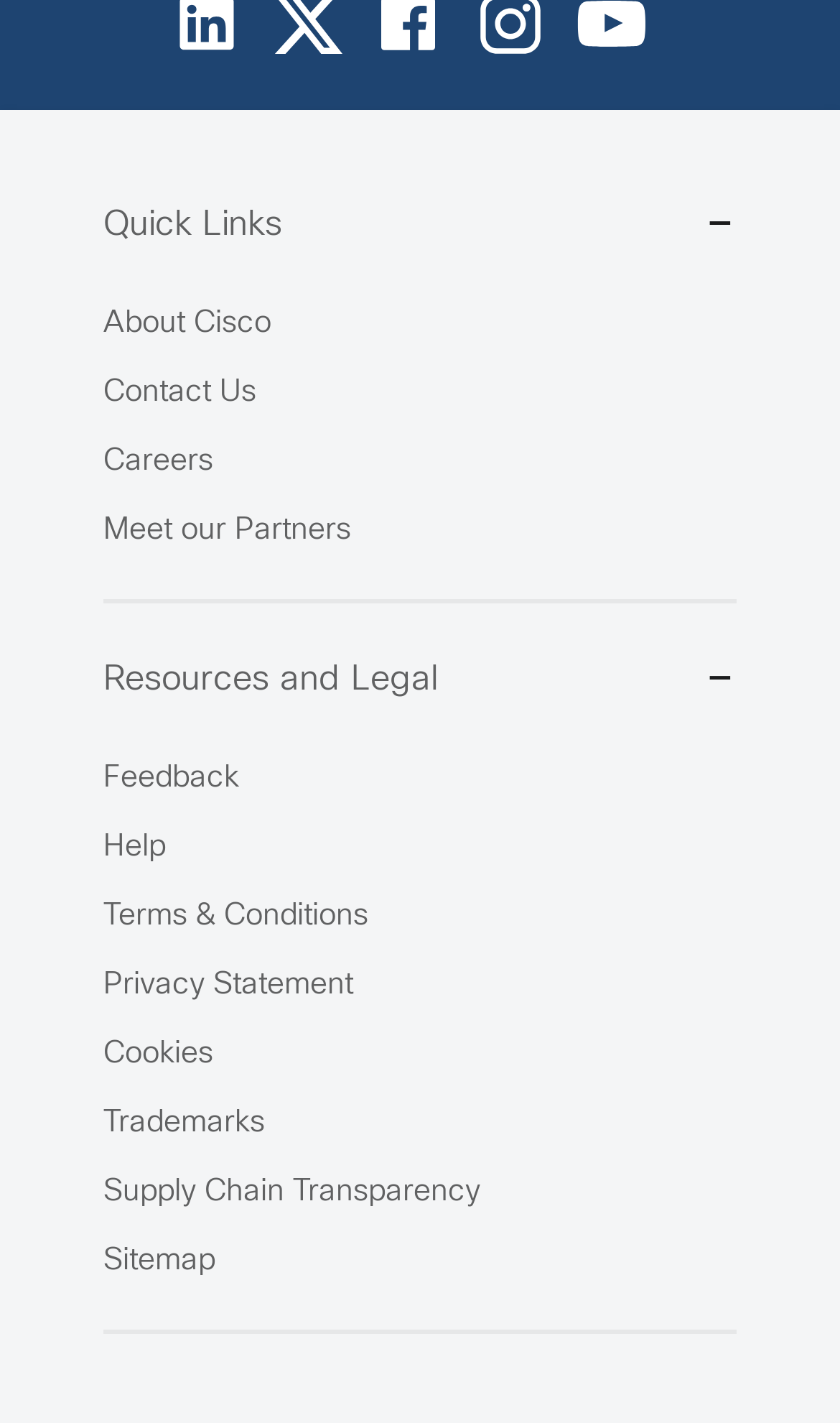Respond with a single word or phrase to the following question: What is the last link in the 'Resources and Legal' section?

Sitemap